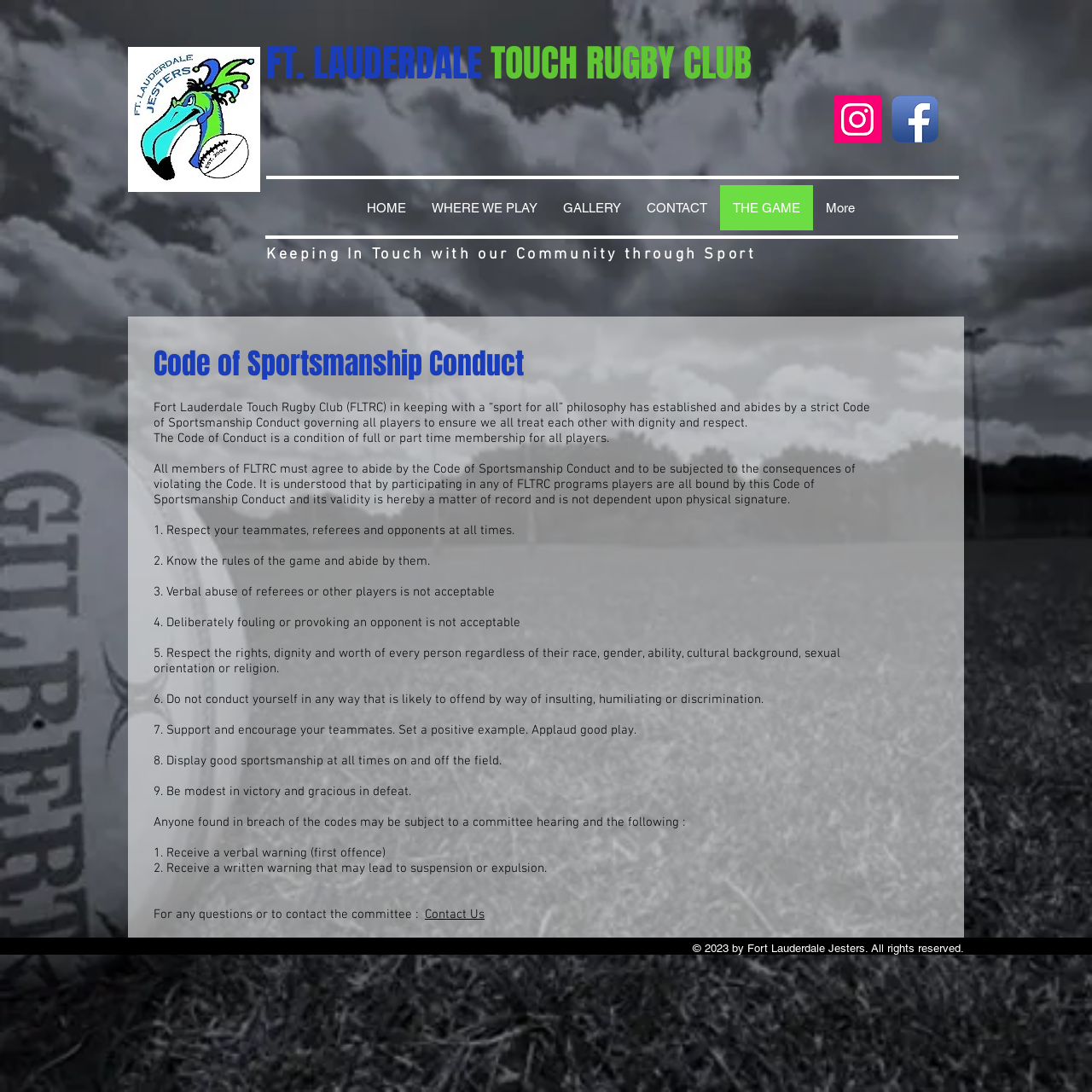Give a detailed account of the webpage's layout and content.

The webpage is about the Code of Conduct for the Fort Lauderdale Touch Rugby Club (FLTRC). At the top, there is a heading "FT. LAUDERDALE TOUCH RUGBY CLUB" with a link to the club's website. Below it, there is a social bar with links to the club's Instagram and Facebook pages, each represented by an icon.

To the left of the social bar, there is a navigation menu with links to different sections of the website, including "HOME", "WHERE WE PLAY", "GALLERY", "CONTACT", and "THE GAME". The menu is followed by a static text "Keeping In Touch with our Community through Sport".

The main content of the webpage is divided into sections. The first section has a heading "Code of Sportsmanship Conduct" and explains the purpose of the code, which is to ensure that all players treat each other with dignity and respect. The code is a condition of membership for all players.

The code itself is listed in nine points, each describing a specific aspect of sportsmanship, such as respecting teammates and opponents, knowing the rules of the game, and not engaging in verbal abuse or deliberate fouling. The points are numbered and listed in a vertical column.

At the bottom of the page, there is a section with information on what happens if someone breaches the code, including receiving a verbal or written warning, and potentially being suspended or expelled. There is also a link to "Contact Us" for any questions or concerns.

Finally, at the very bottom of the page, there is a copyright notice stating that the content is owned by Fort Lauderdale Jesters and all rights are reserved.